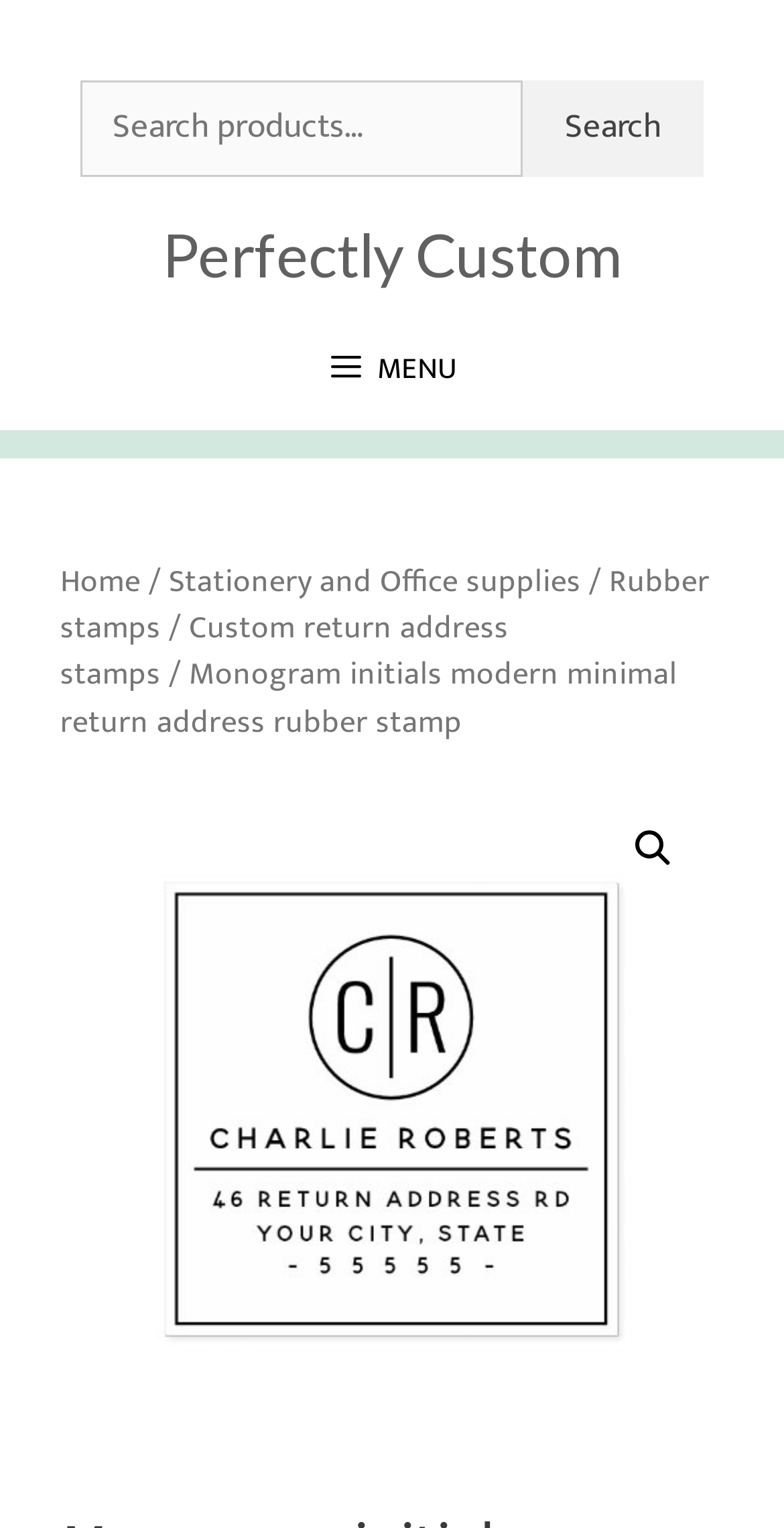How many navigation links are there?
Provide a concise answer using a single word or phrase based on the image.

5